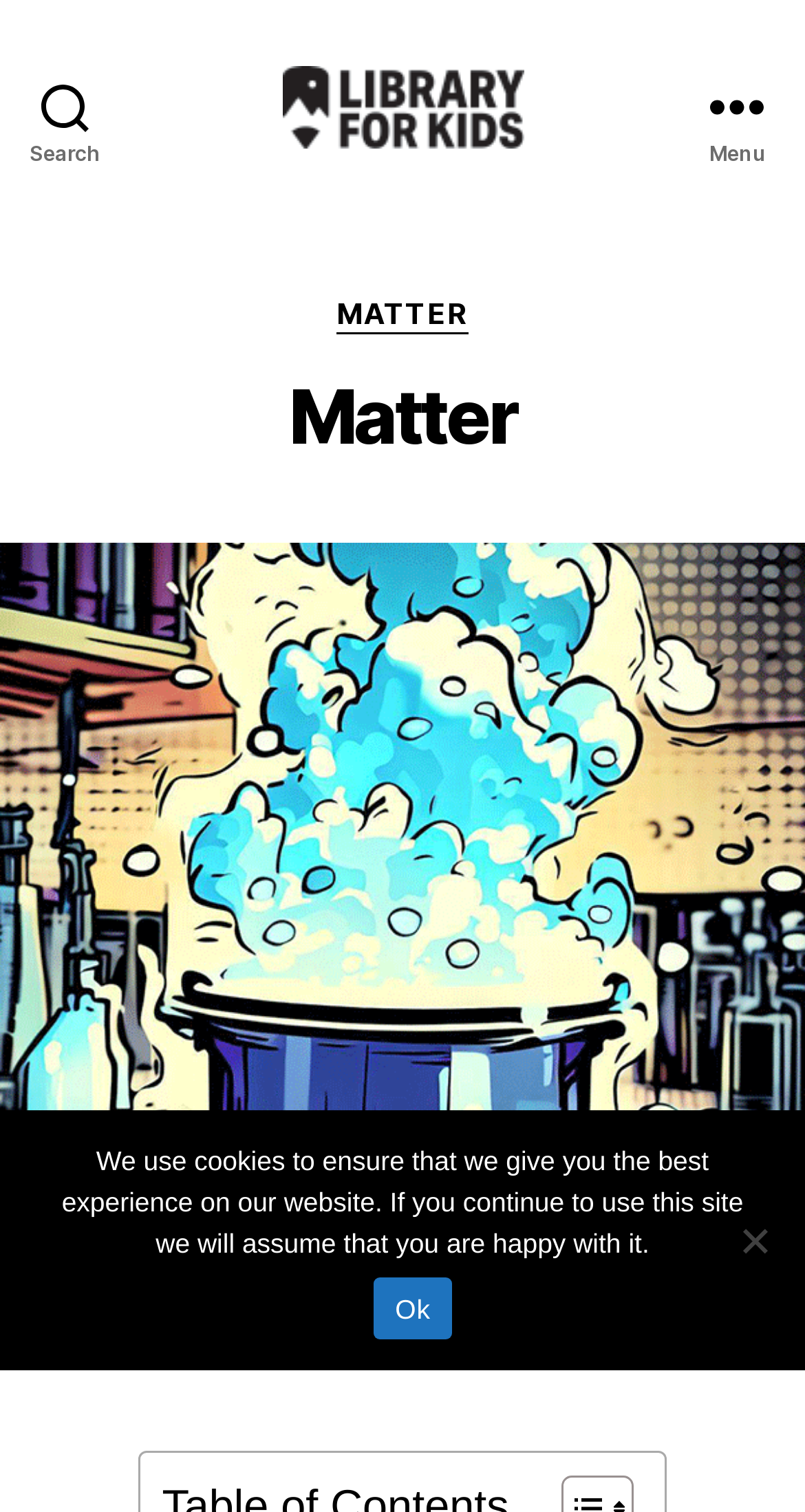Find the bounding box of the UI element described as: "Search". The bounding box coordinates should be given as four float values between 0 and 1, i.e., [left, top, right, bottom].

[0.0, 0.0, 0.162, 0.141]